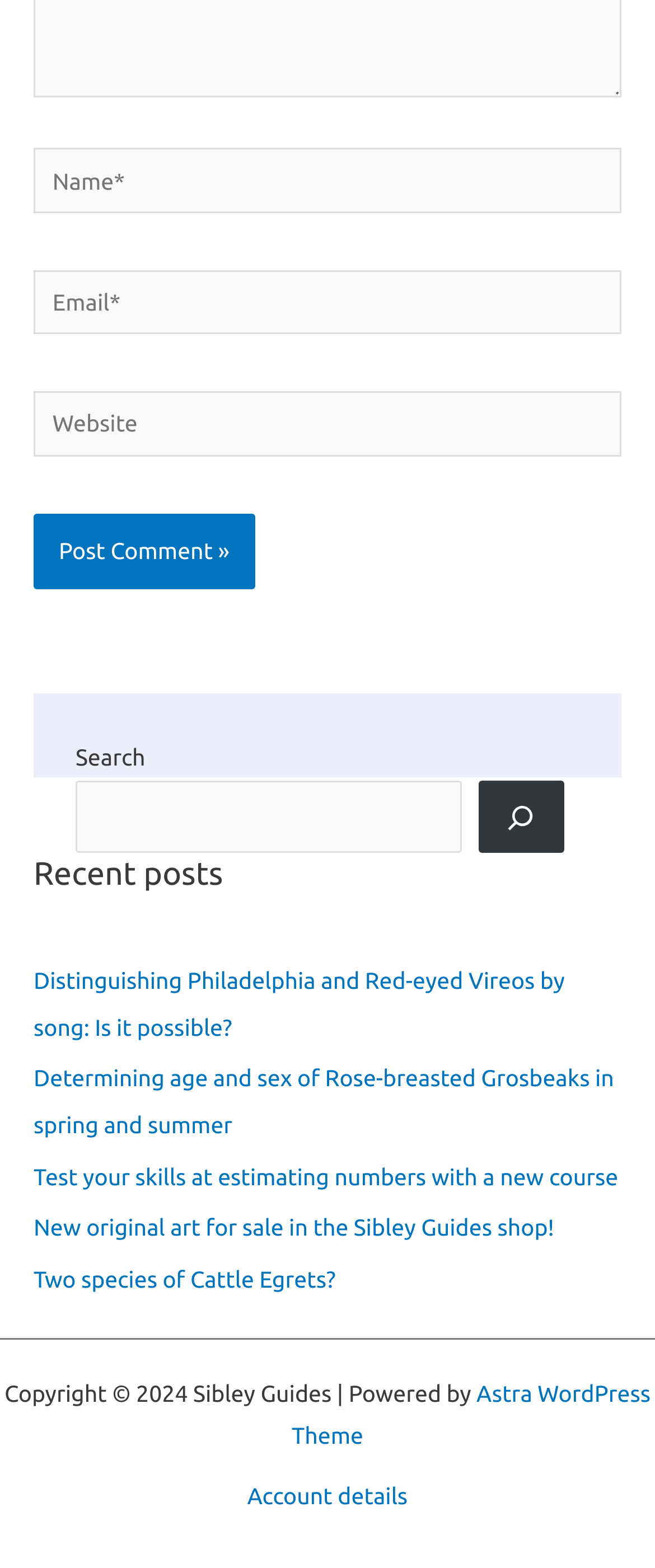Could you determine the bounding box coordinates of the clickable element to complete the instruction: "Enter your name"? Provide the coordinates as four float numbers between 0 and 1, i.e., [left, top, right, bottom].

[0.051, 0.095, 0.949, 0.136]